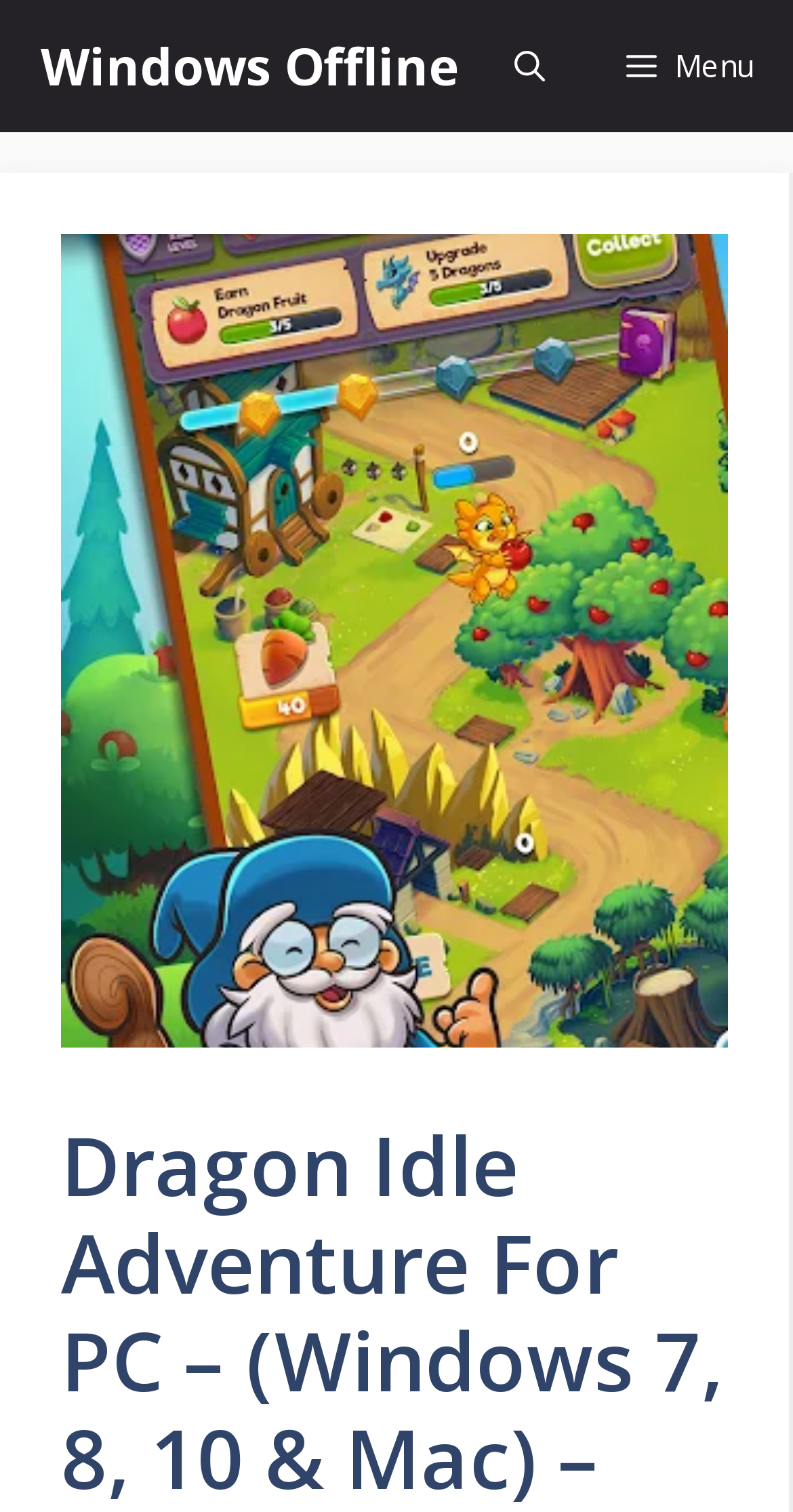Determine the main heading text of the webpage.

Dragon Idle Adventure For PC – (Windows 7, 8, 10 & Mac) – Free Download